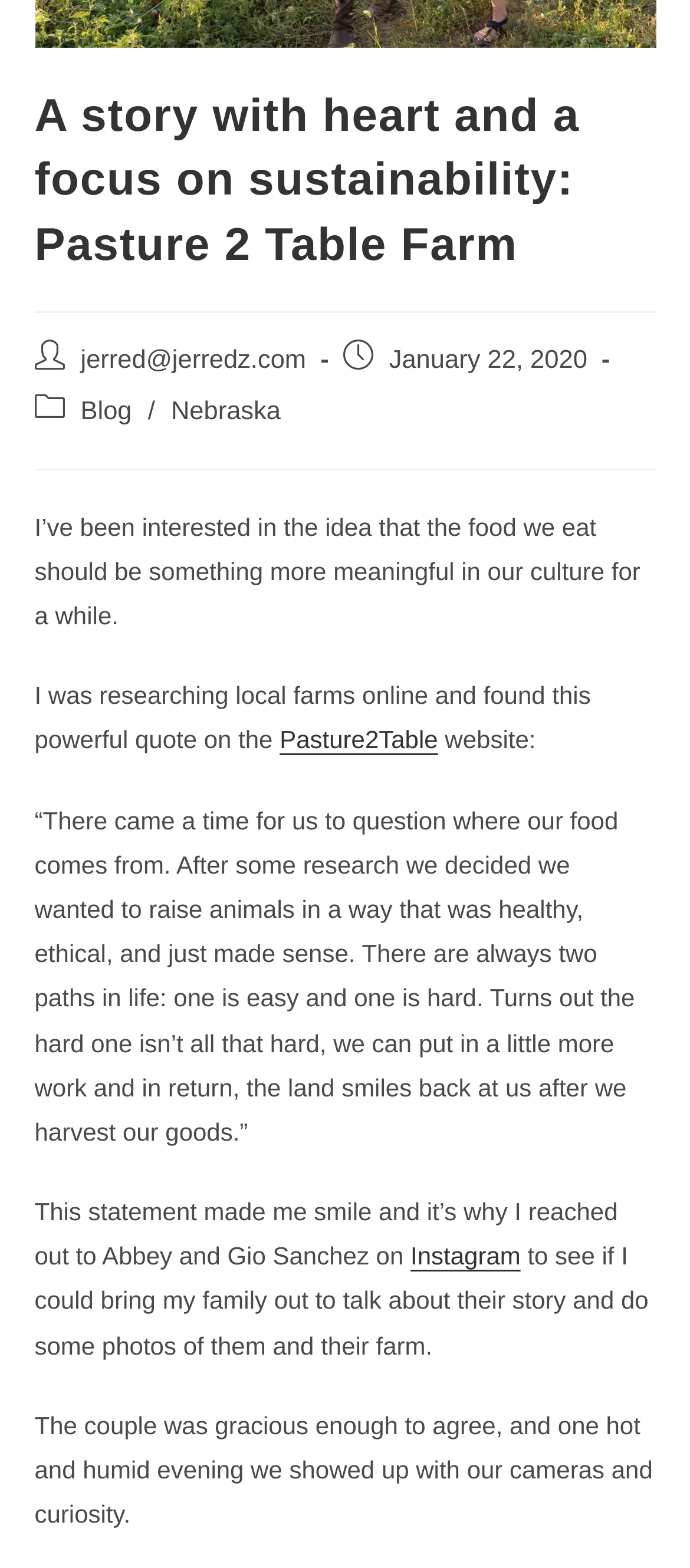Given the element description jerred@jerredz.com, identify the bounding box coordinates for the UI element on the webpage screenshot. The format should be (top-left x, top-left y, bottom-right x, bottom-right y), with values between 0 and 1.

[0.117, 0.221, 0.444, 0.239]